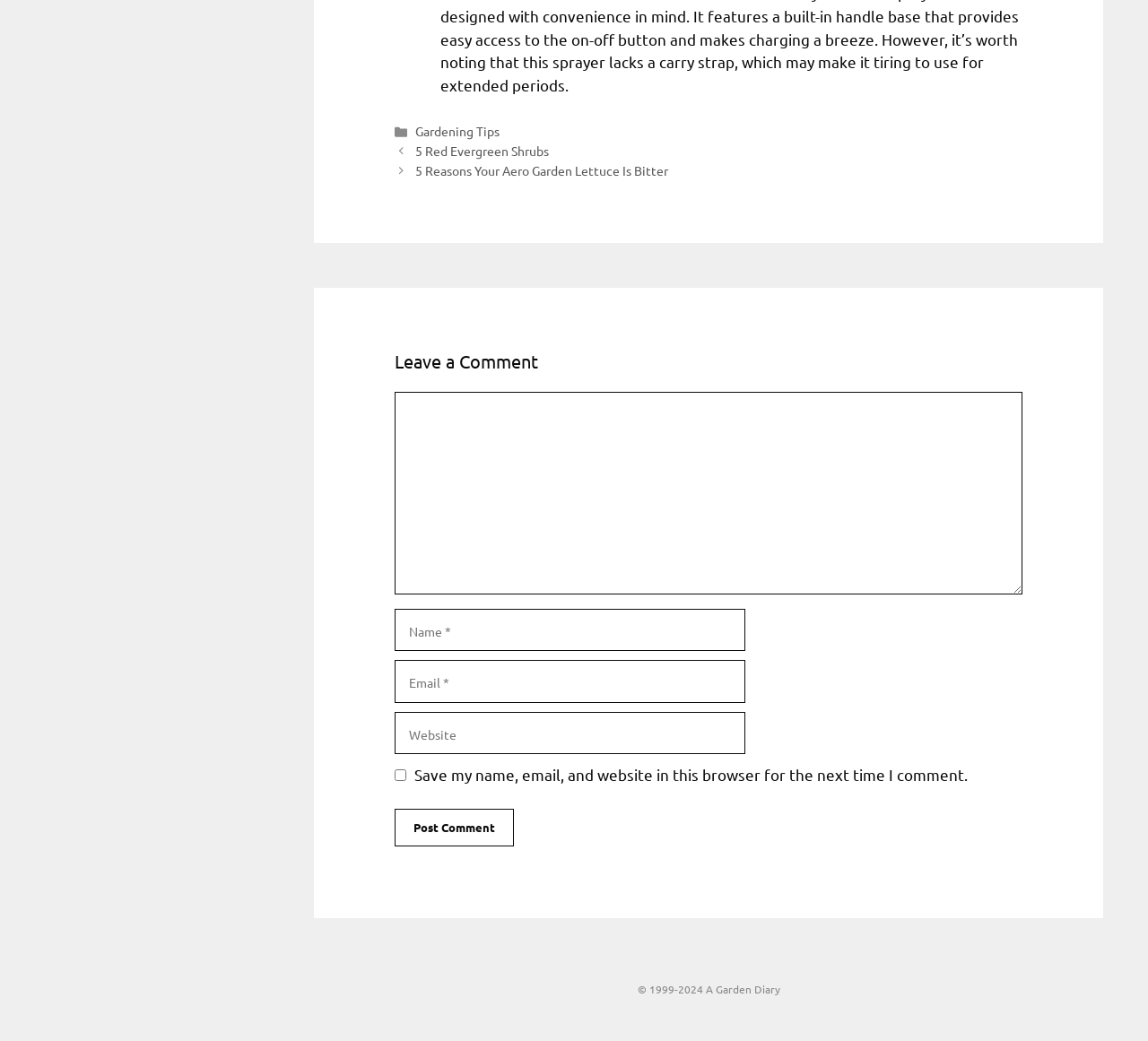Can you specify the bounding box coordinates for the region that should be clicked to fulfill this instruction: "Enter a comment".

[0.344, 0.377, 0.891, 0.571]